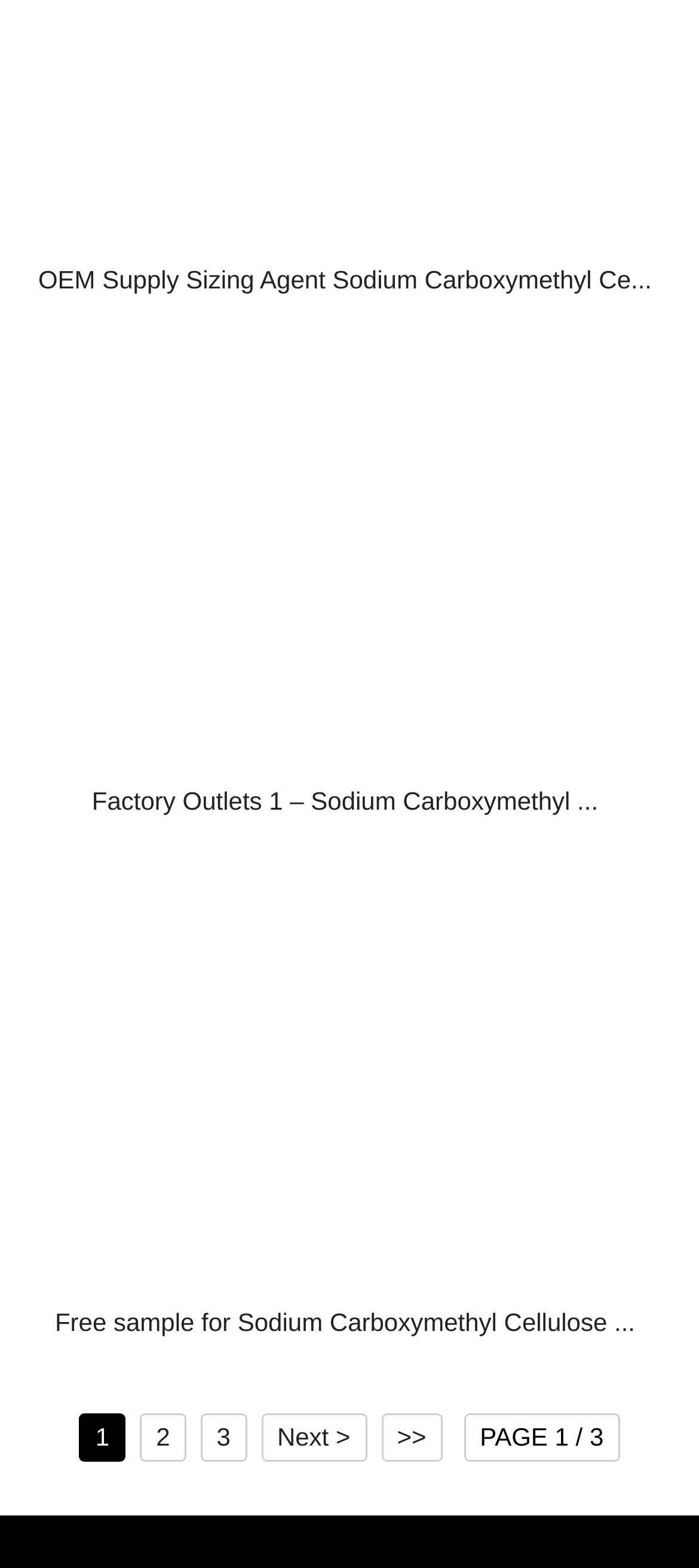Kindly determine the bounding box coordinates for the clickable area to achieve the given instruction: "Go to page 2".

[0.2, 0.902, 0.266, 0.933]